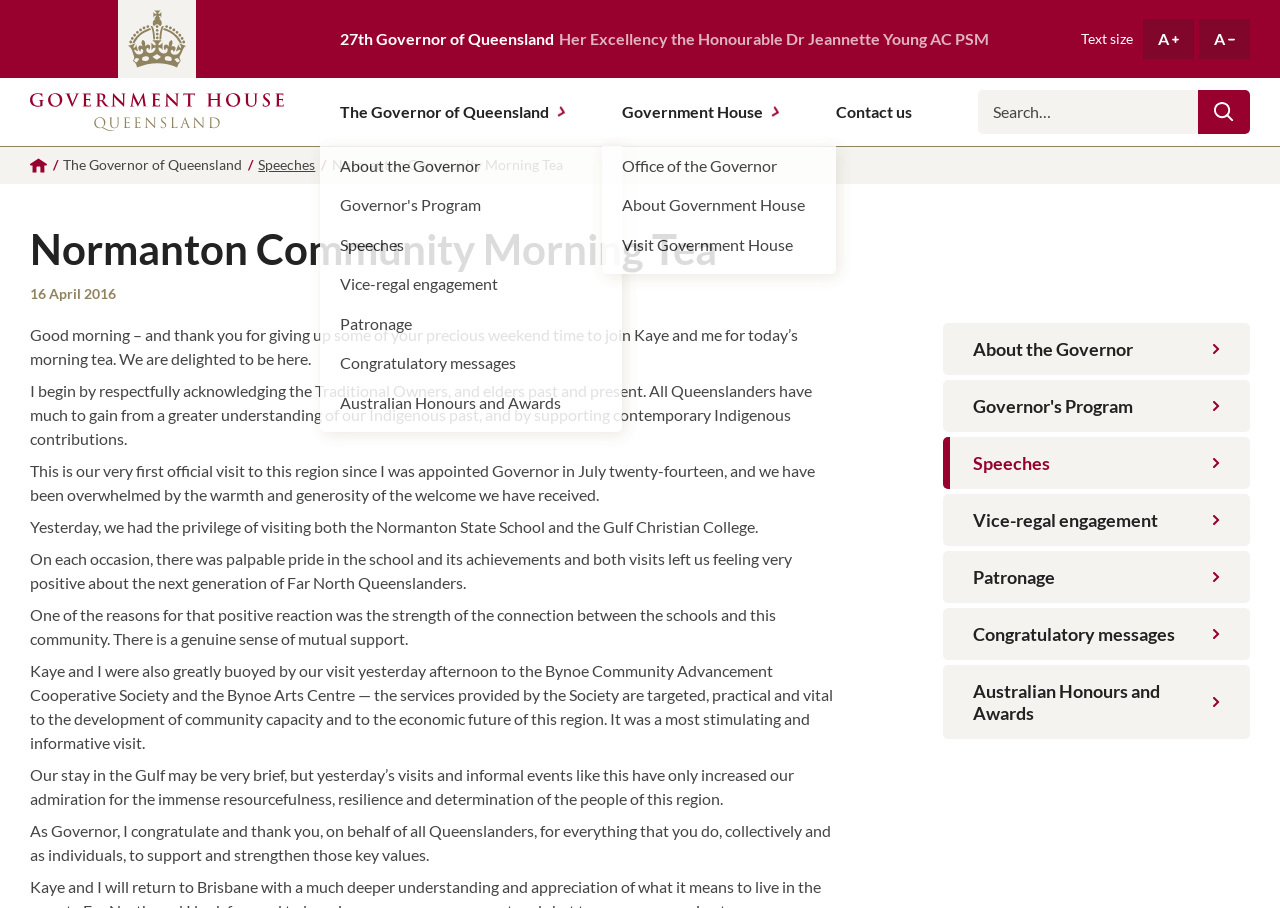What is the name of the community advancement cooperative society visited by the Governor?
Please answer using one word or phrase, based on the screenshot.

Bynoe Community Advancement Cooperative Society